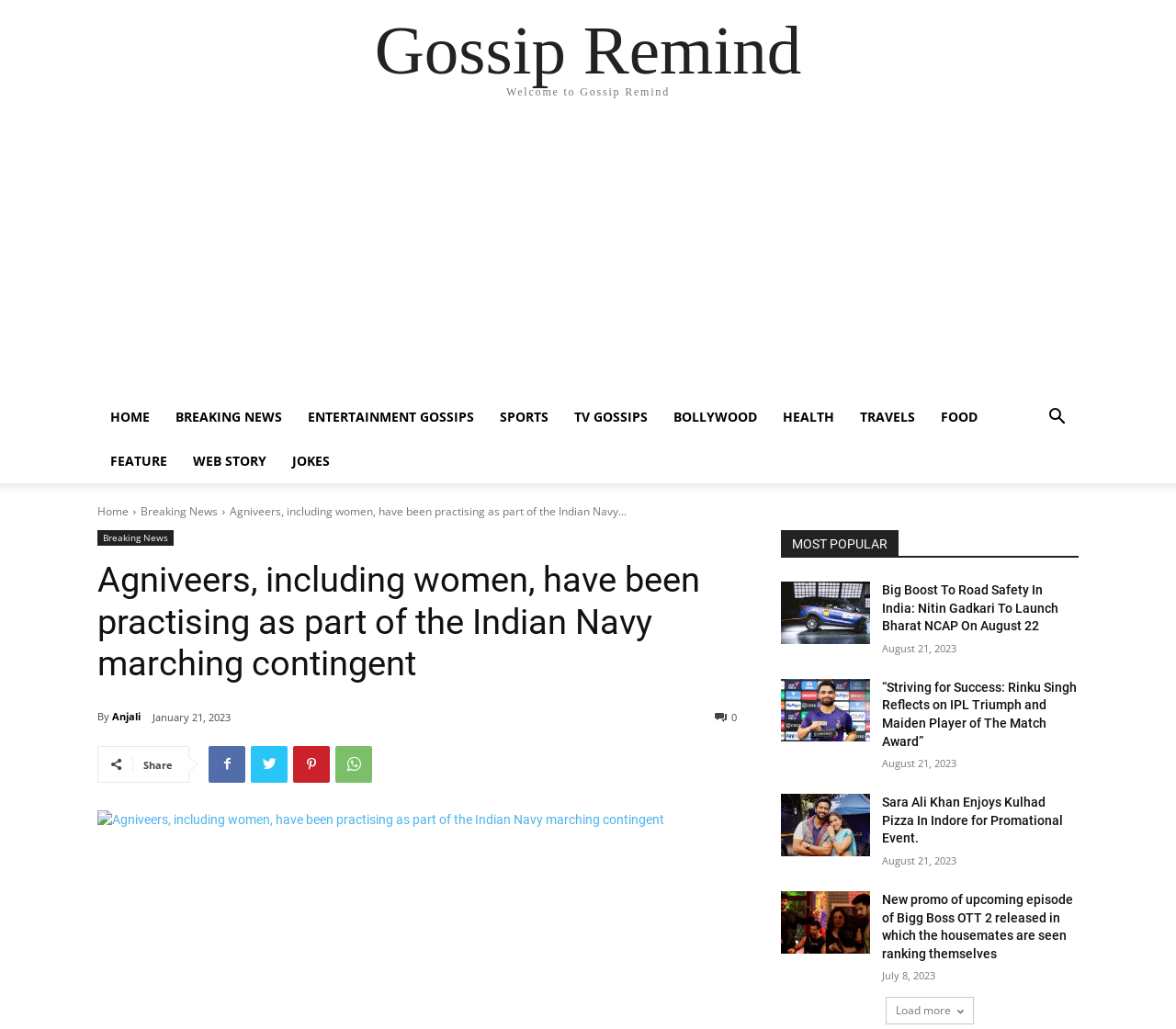What is the most popular article on the website?
Please answer the question with as much detail and depth as you can.

The most popular article on the website can be determined by looking at the 'MOST POPULAR' section, which lists several articles, with 'Big Boost To Road Safety In India' being the first one.